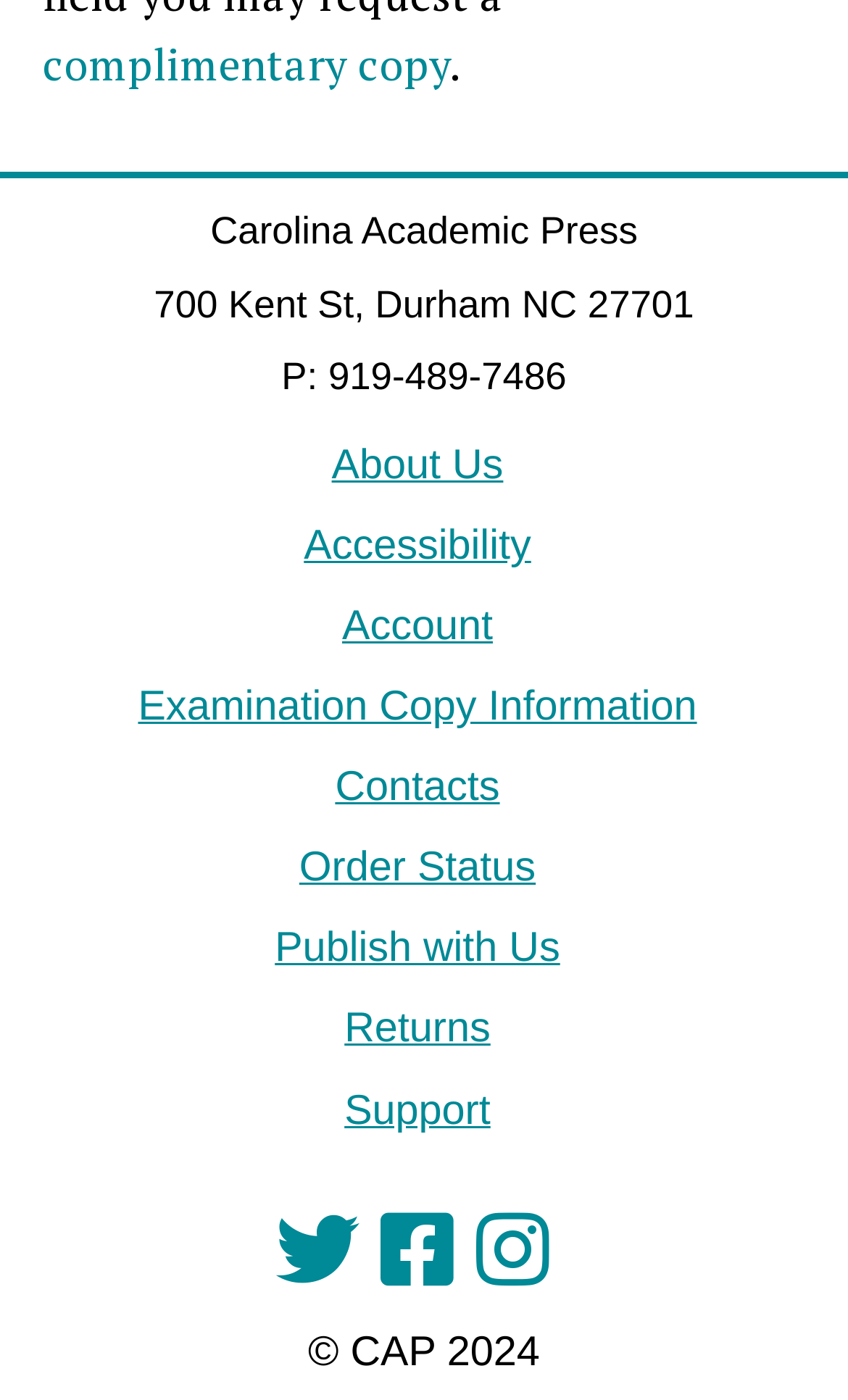What is the phone number?
Using the information presented in the image, please offer a detailed response to the question.

The phone number can be found in the StaticText element with the text 'P: 919-489-7486' located at coordinates [0.332, 0.253, 0.668, 0.284].